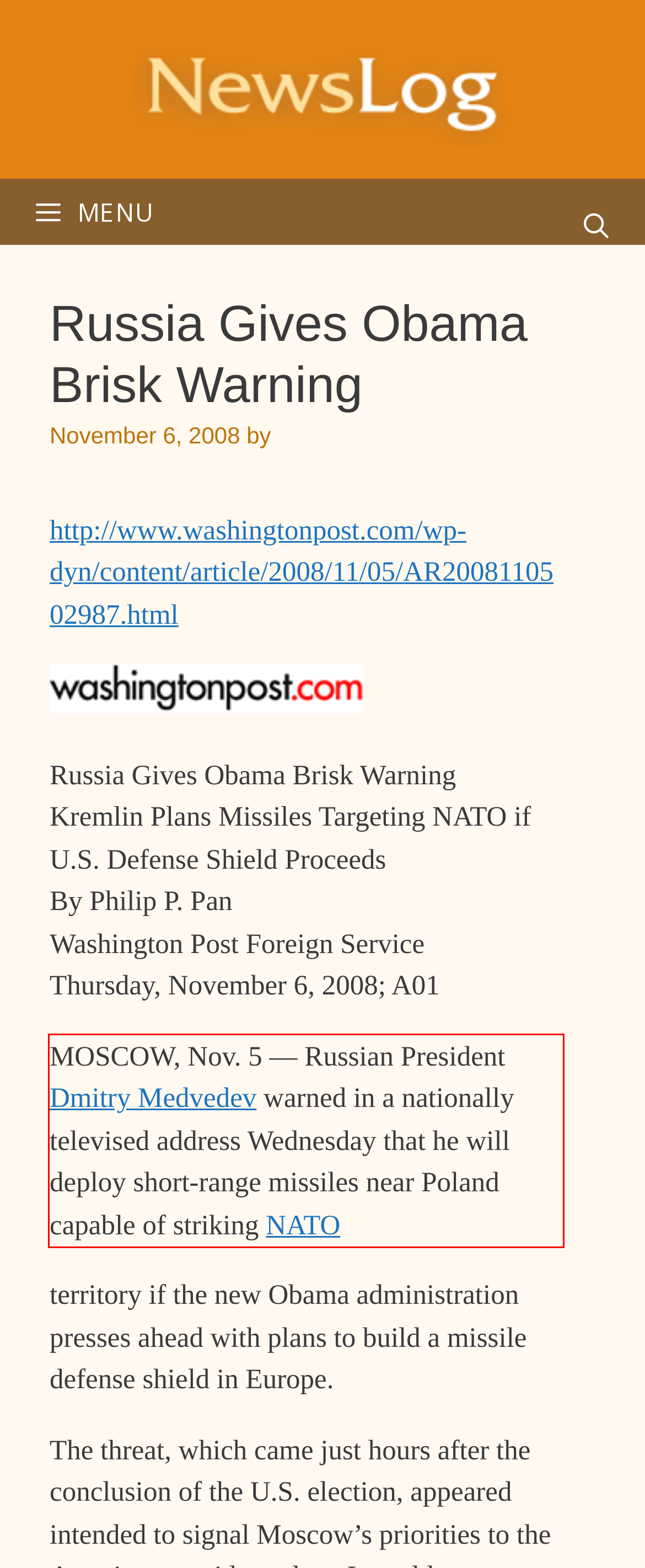Review the webpage screenshot provided, and perform OCR to extract the text from the red bounding box.

MOSCOW, Nov. 5 — Russian President Dmitry Medvedev warned in a nationally televised address Wednesday that he will deploy short-range missiles near Poland capable of striking NATO